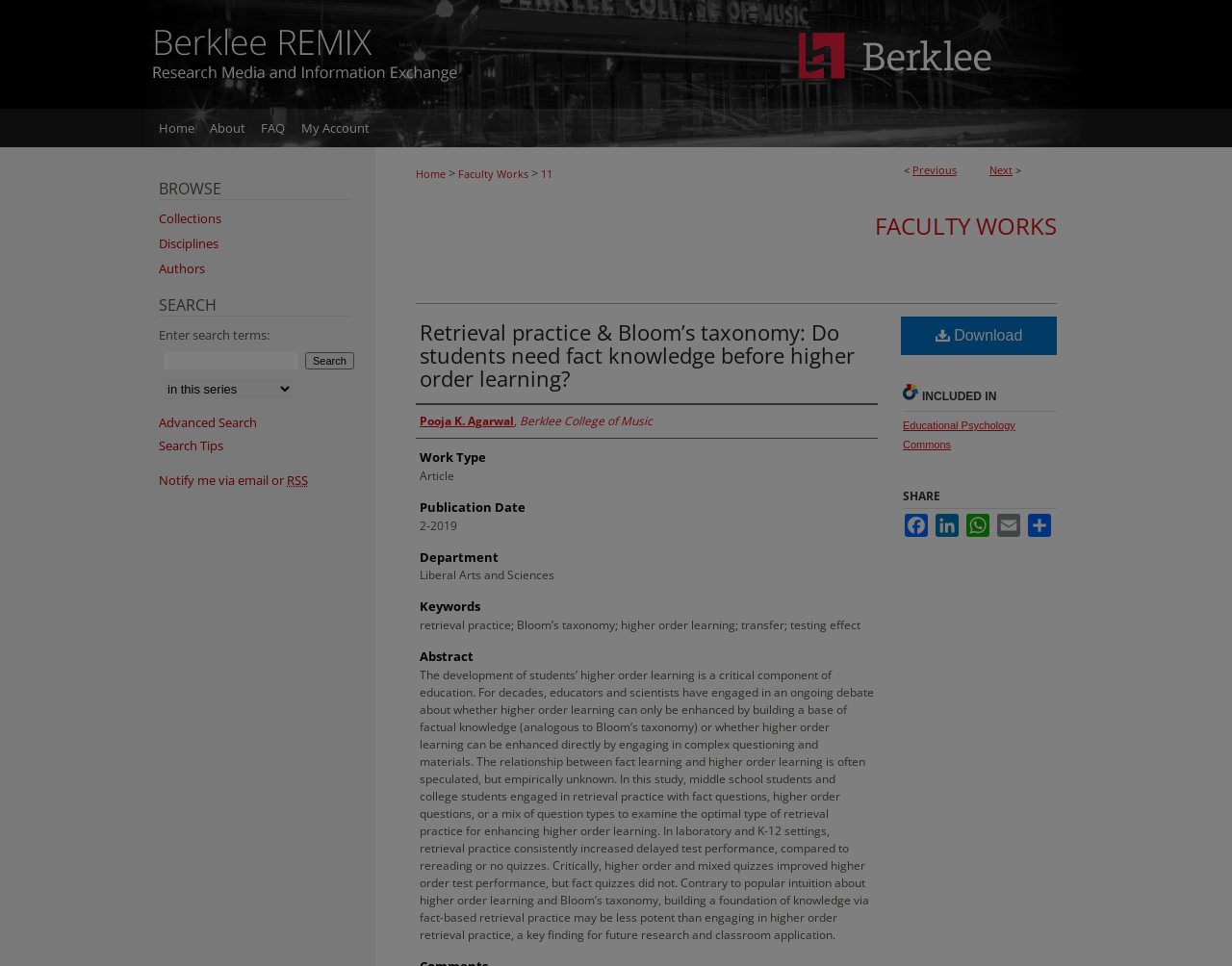Could you determine the bounding box coordinates of the clickable element to complete the instruction: "Click on the 'Menu' link"? Provide the coordinates as four float numbers between 0 and 1, i.e., [left, top, right, bottom].

[0.953, 0.0, 1.0, 0.05]